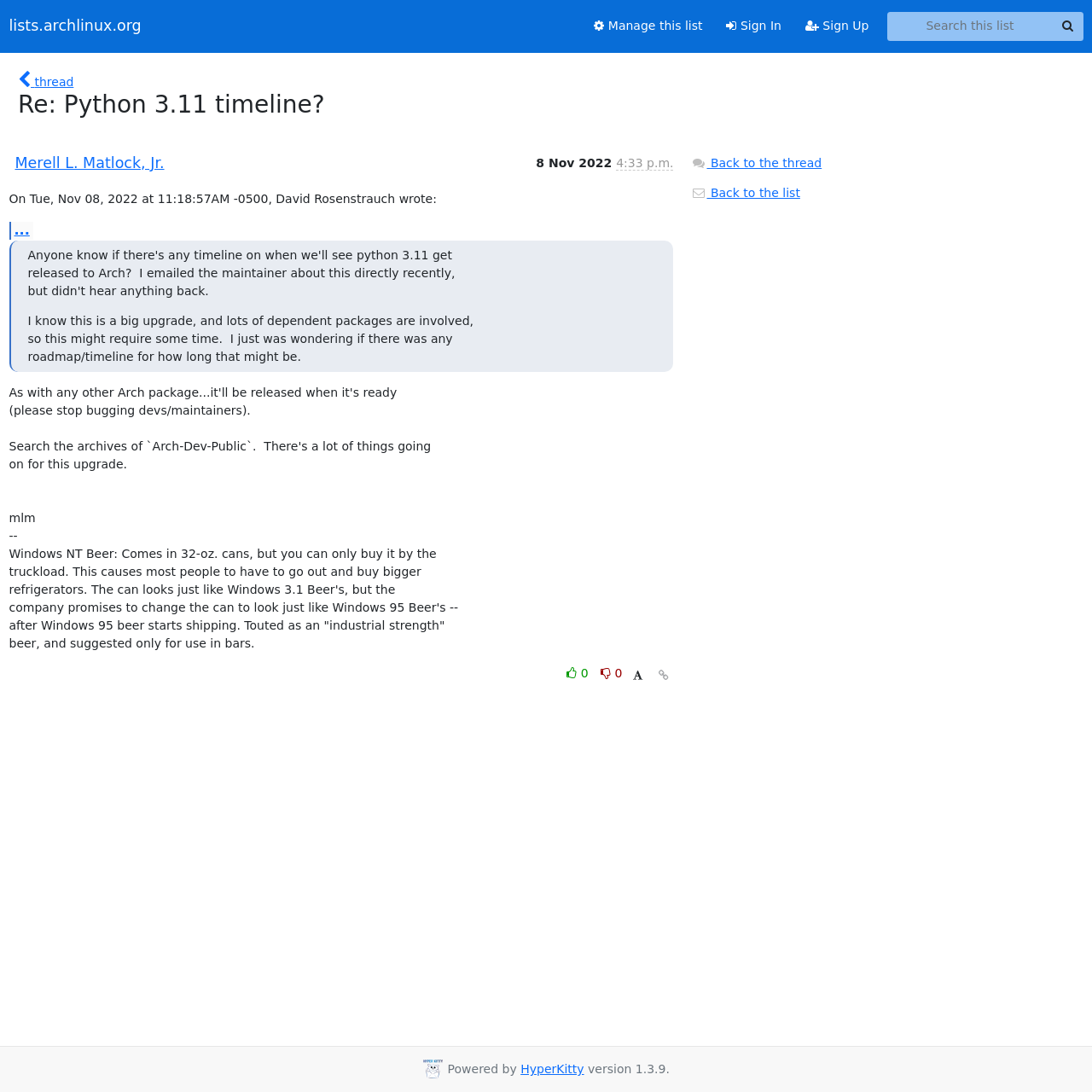Identify the bounding box coordinates of the area that should be clicked in order to complete the given instruction: "Like thread". The bounding box coordinates should be four float numbers between 0 and 1, i.e., [left, top, right, bottom].

[0.515, 0.606, 0.546, 0.626]